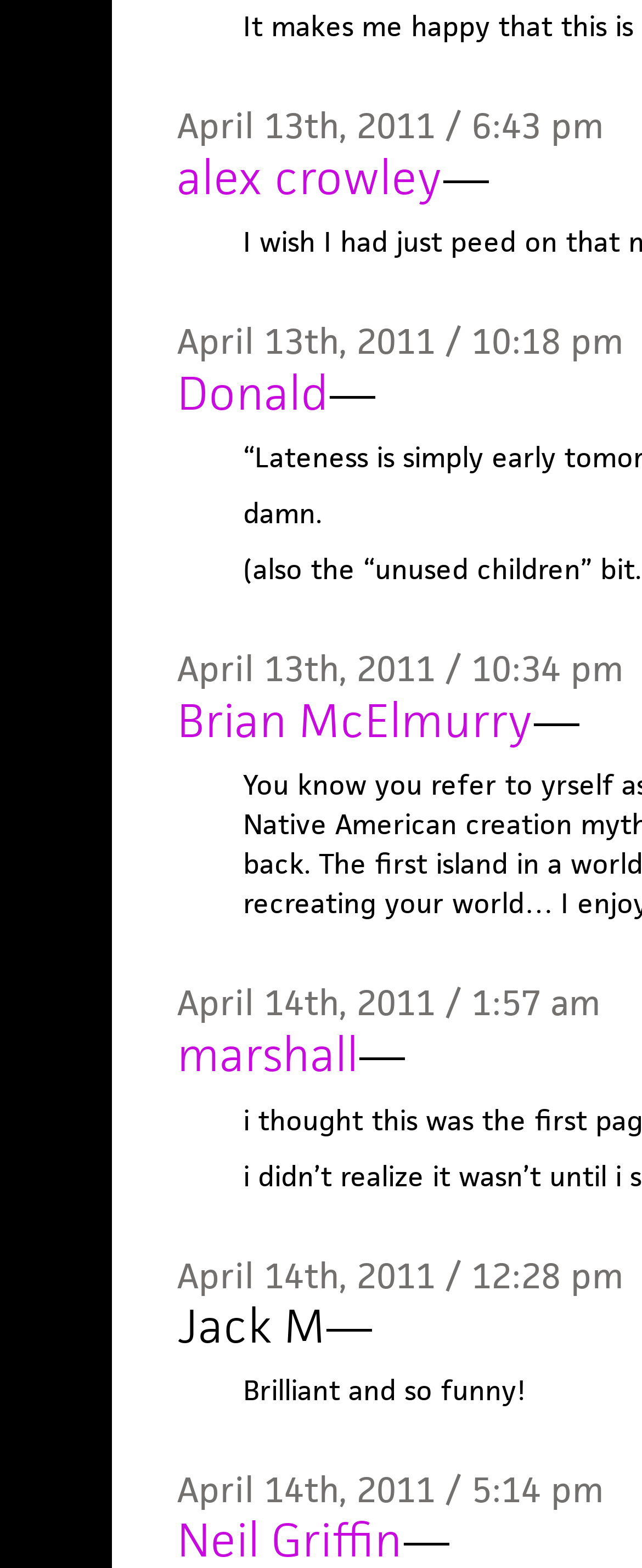Locate the bounding box coordinates of the region to be clicked to comply with the following instruction: "view post from April 13th, 2011 / 6:43 pm". The coordinates must be four float numbers between 0 and 1, in the form [left, top, right, bottom].

[0.276, 0.066, 0.94, 0.095]